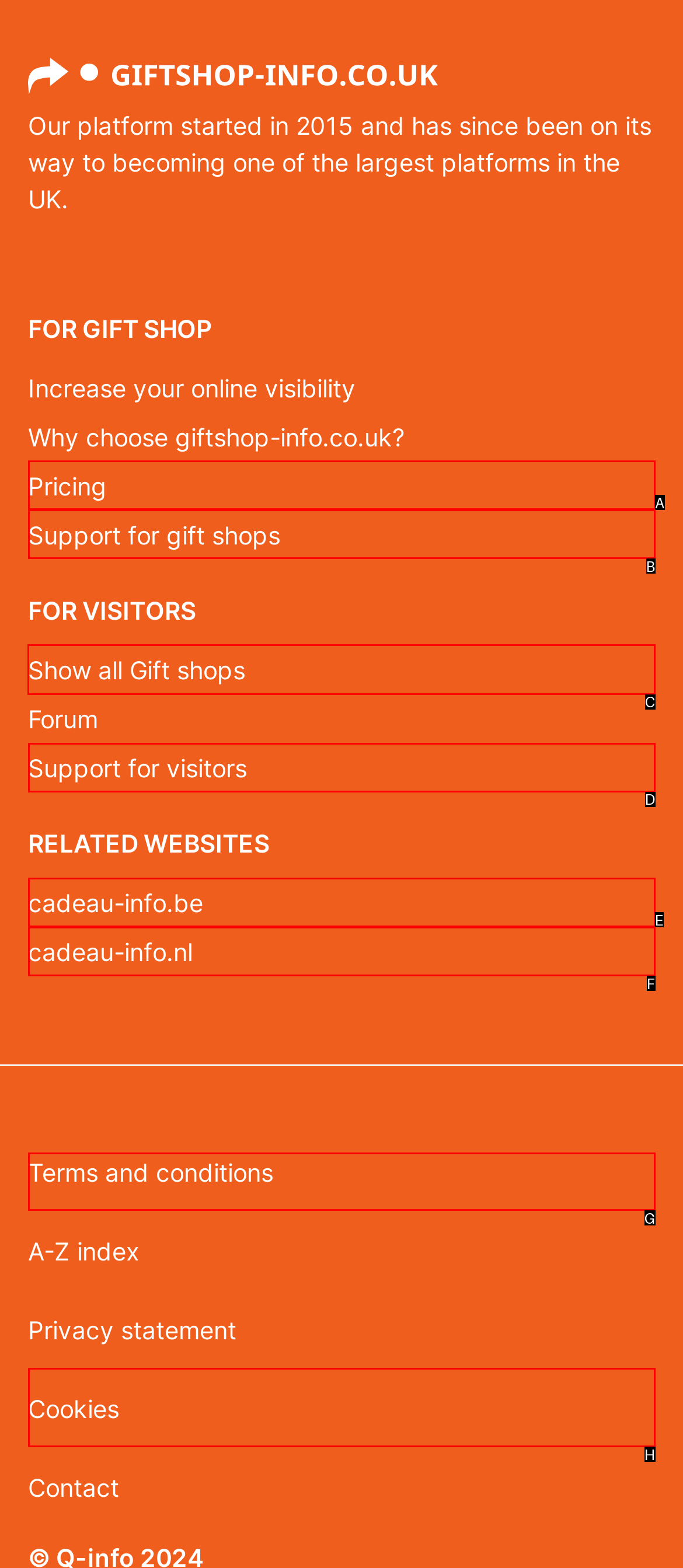Point out the HTML element I should click to achieve the following: Explore gift shops Reply with the letter of the selected element.

C